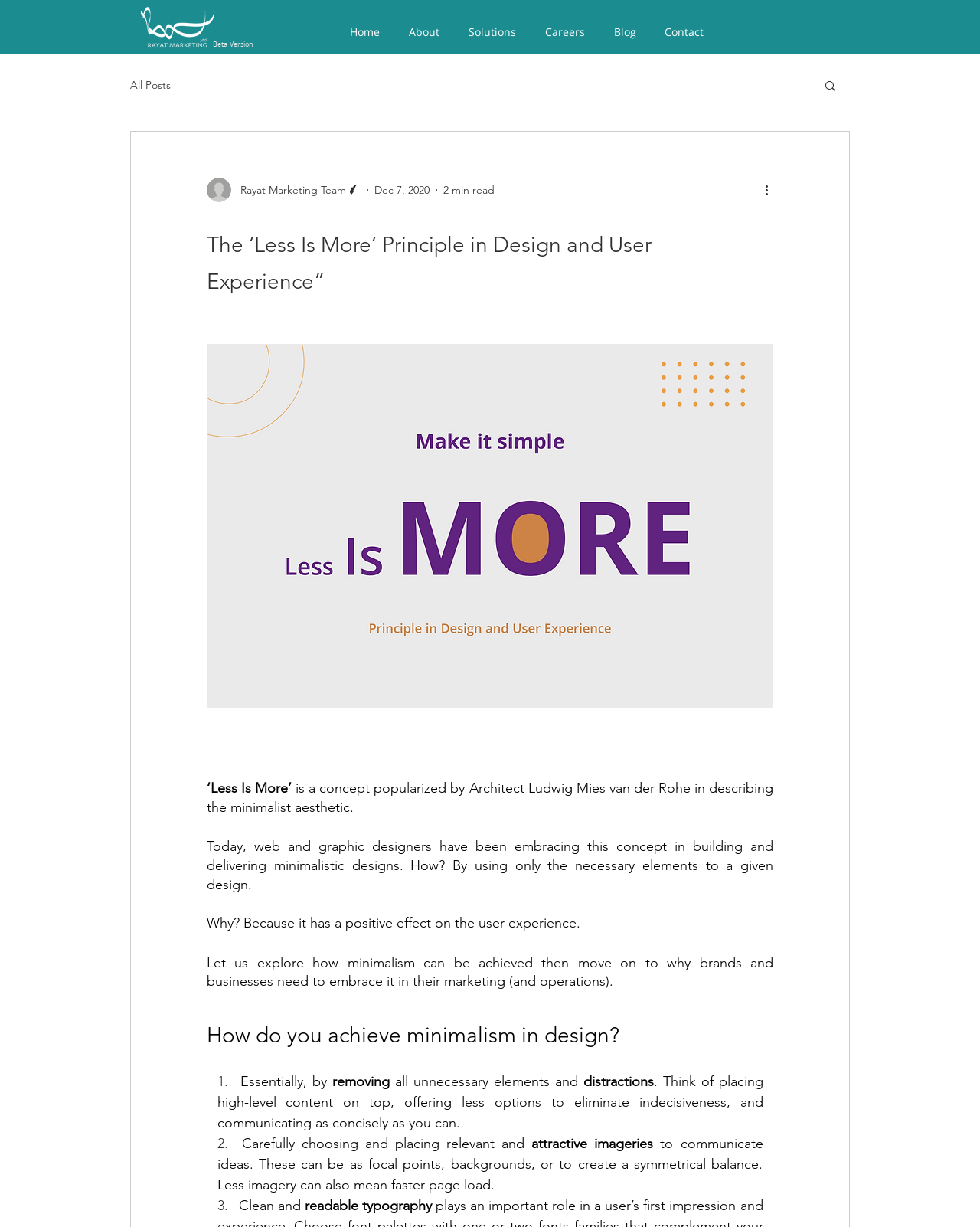Please identify the bounding box coordinates of the element that needs to be clicked to perform the following instruction: "View all blog posts".

[0.133, 0.064, 0.174, 0.075]